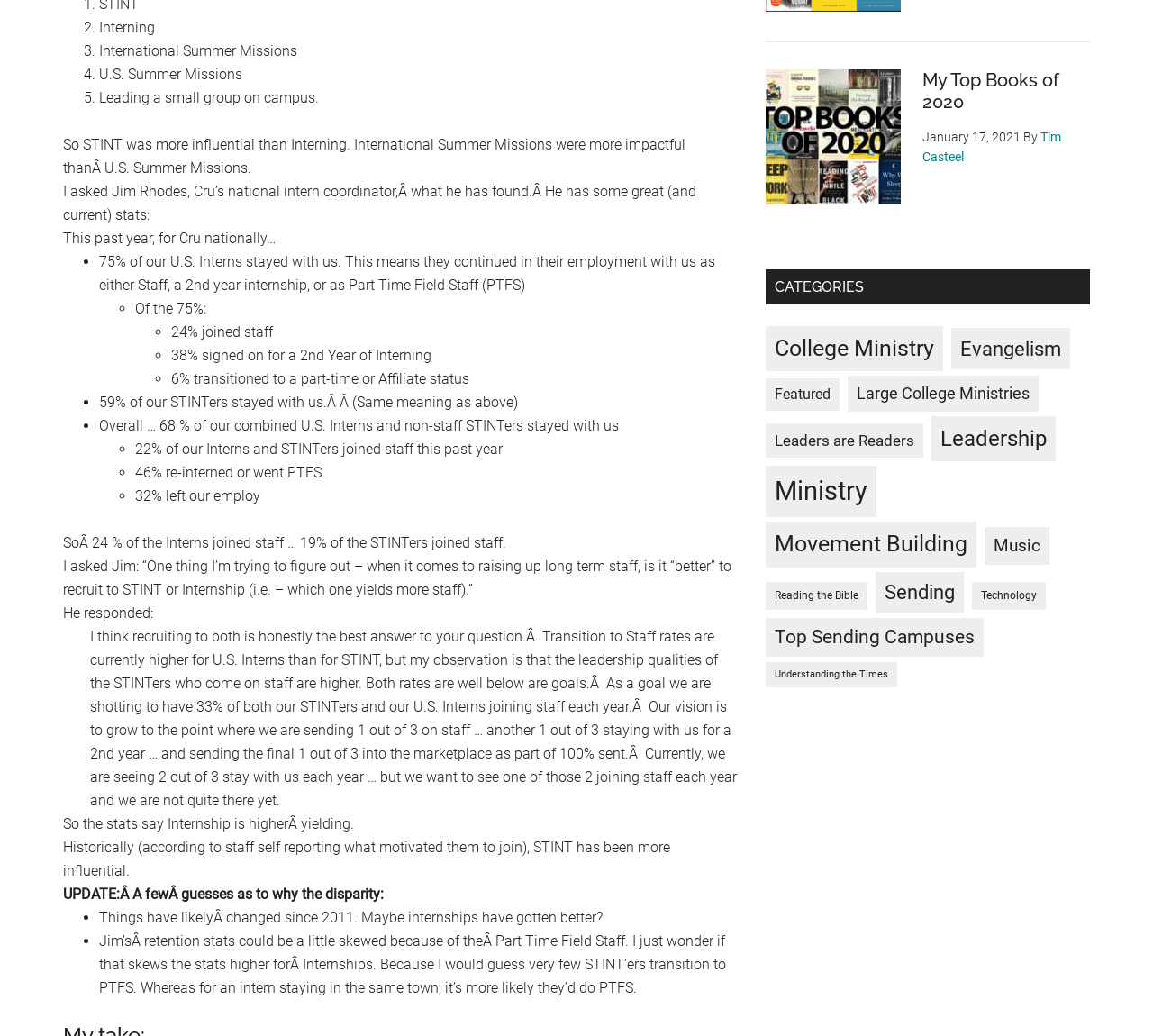What is the title of the article on the right side of the webpage?
Respond to the question with a well-detailed and thorough answer.

The article on the right side of the webpage has a heading 'My Top Books of 2020'.